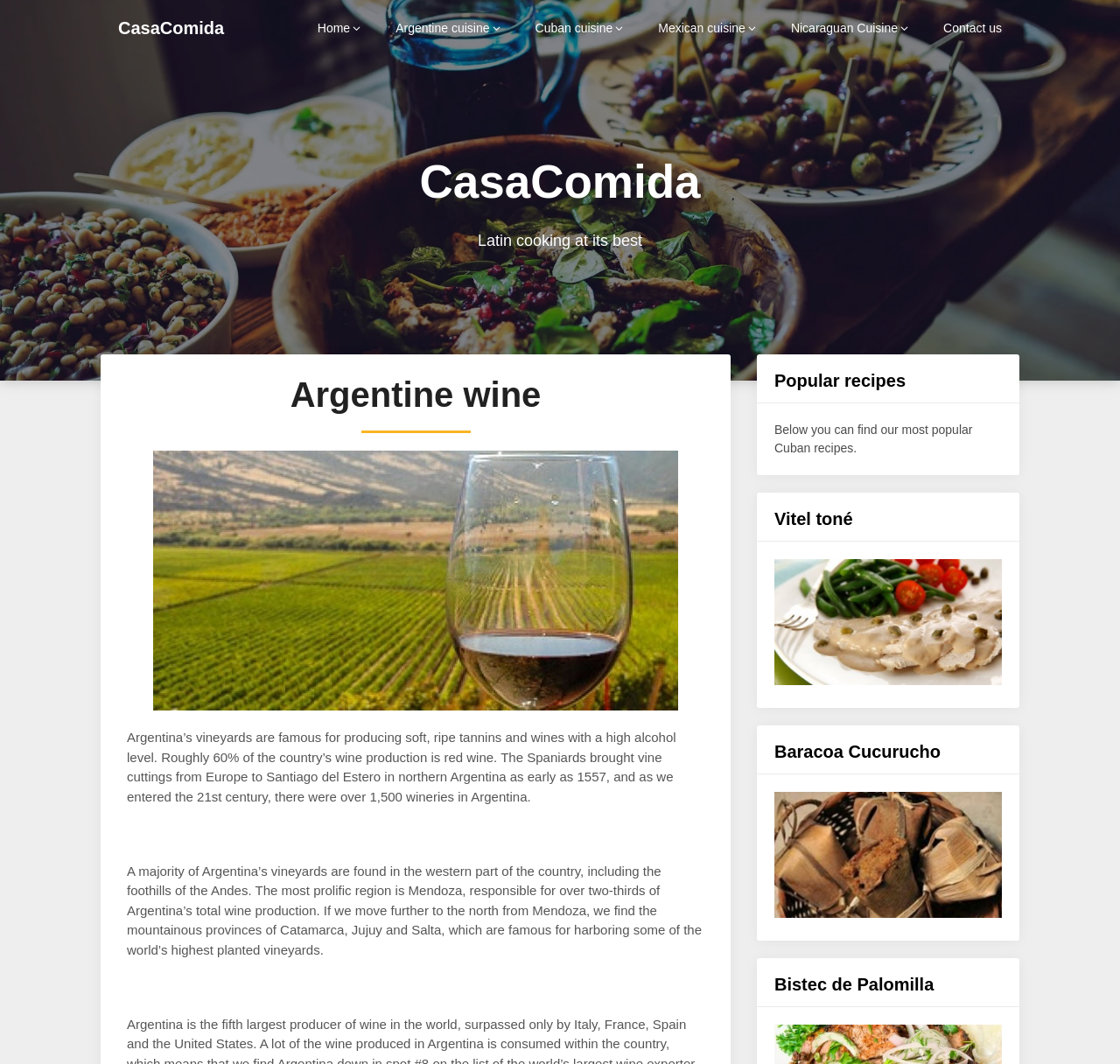Please identify the bounding box coordinates of the element that needs to be clicked to execute the following command: "explore Baracoa Cucurucho". Provide the bounding box using four float numbers between 0 and 1, formatted as [left, top, right, bottom].

[0.691, 0.852, 0.895, 0.865]